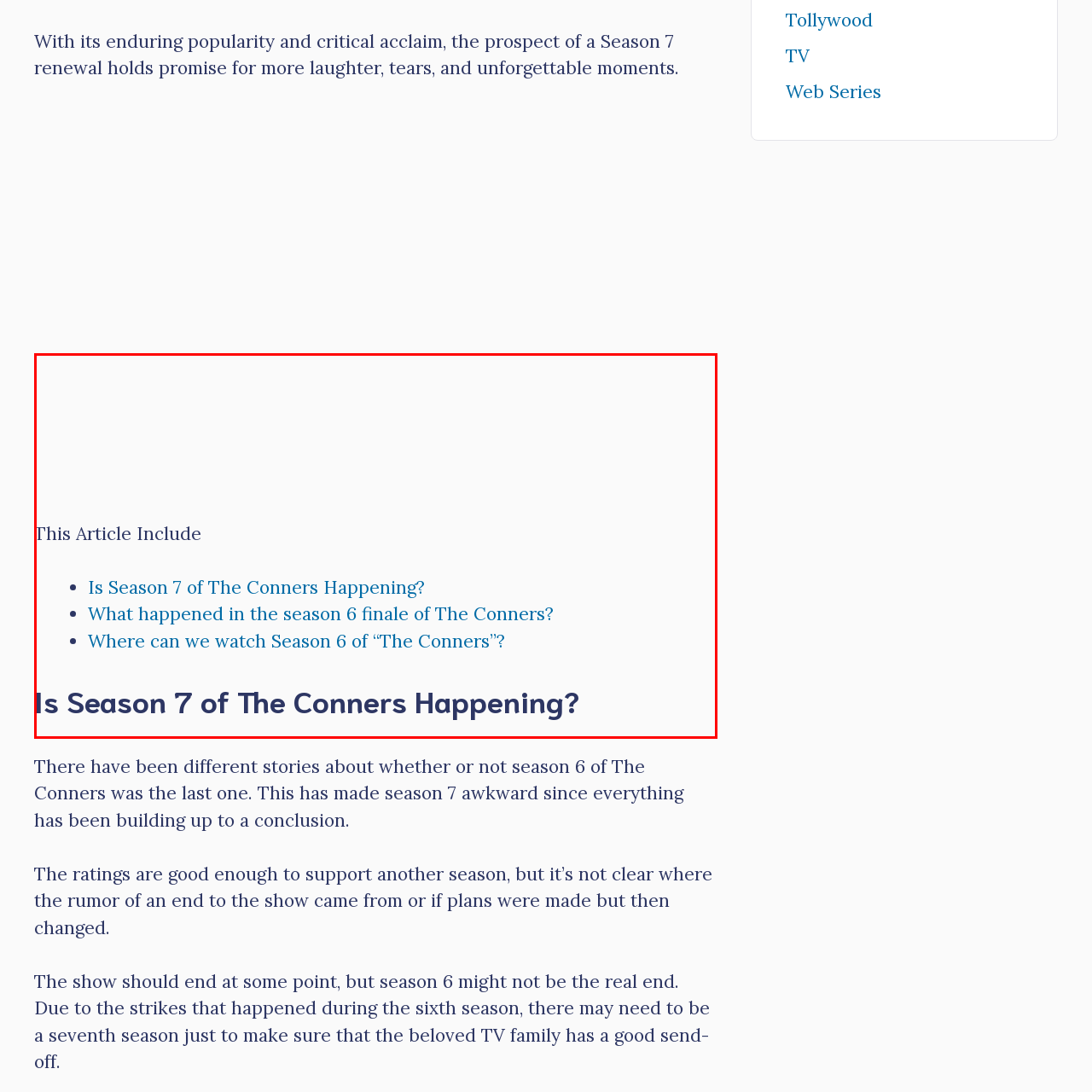Elaborate on the visual content inside the red-framed section with detailed information.

The image features a section titled "This Article Include," outlining key topics related to the popular TV show "The Conners." The headings suggest a discussion about the potential for a seventh season, a recap of events from the sixth season finale, and information on where to watch the series. This content hints at ongoing viewer interest and speculation regarding the future of the show, reflecting its enduring appeal and the anticipation surrounding its renewal. The overall design is clean and structured, making it easy for readers to navigate through the topics of interest.